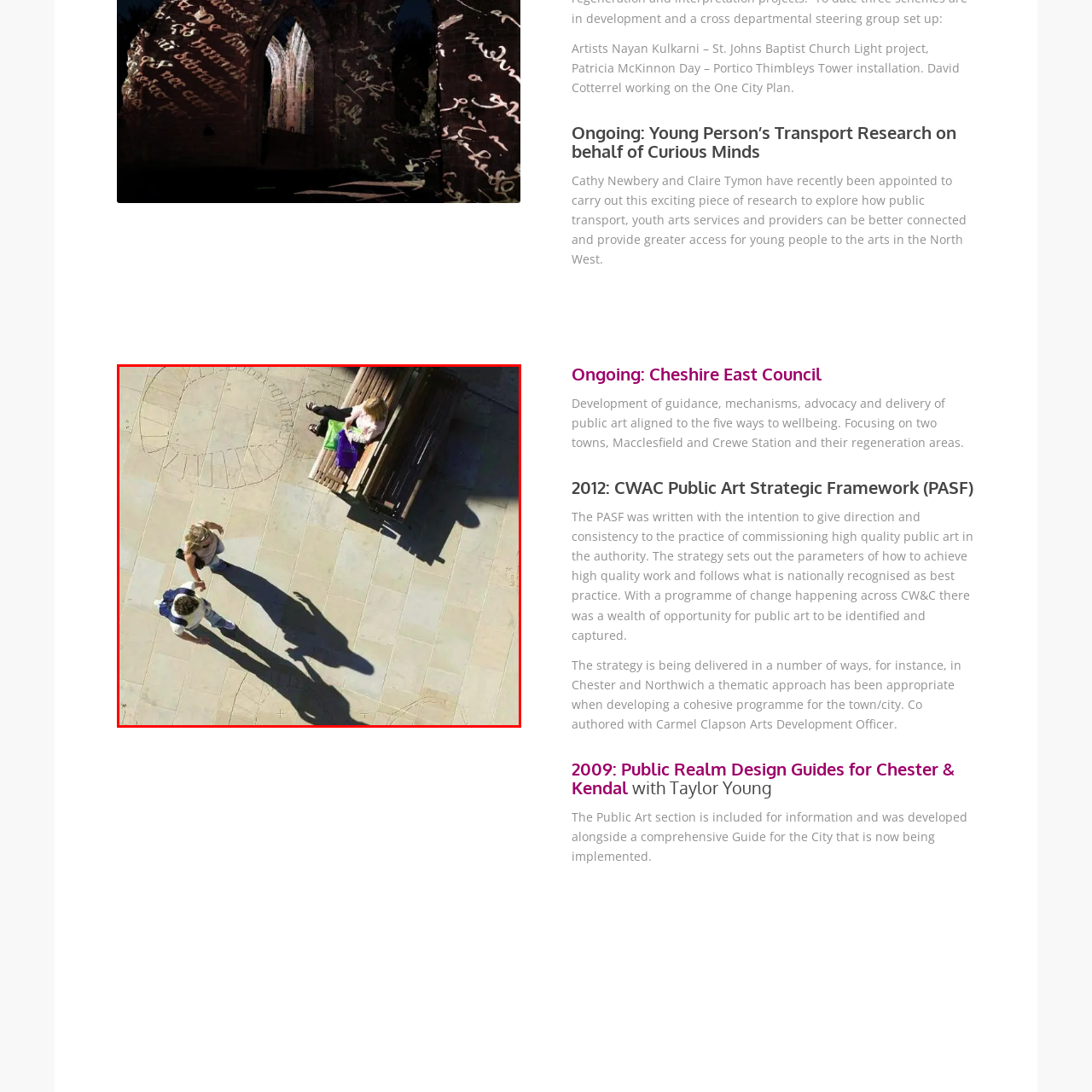Look at the image marked by the red box and respond with a single word or phrase: What is the purpose of the circular patterns on the ground?

Part of a public art installation